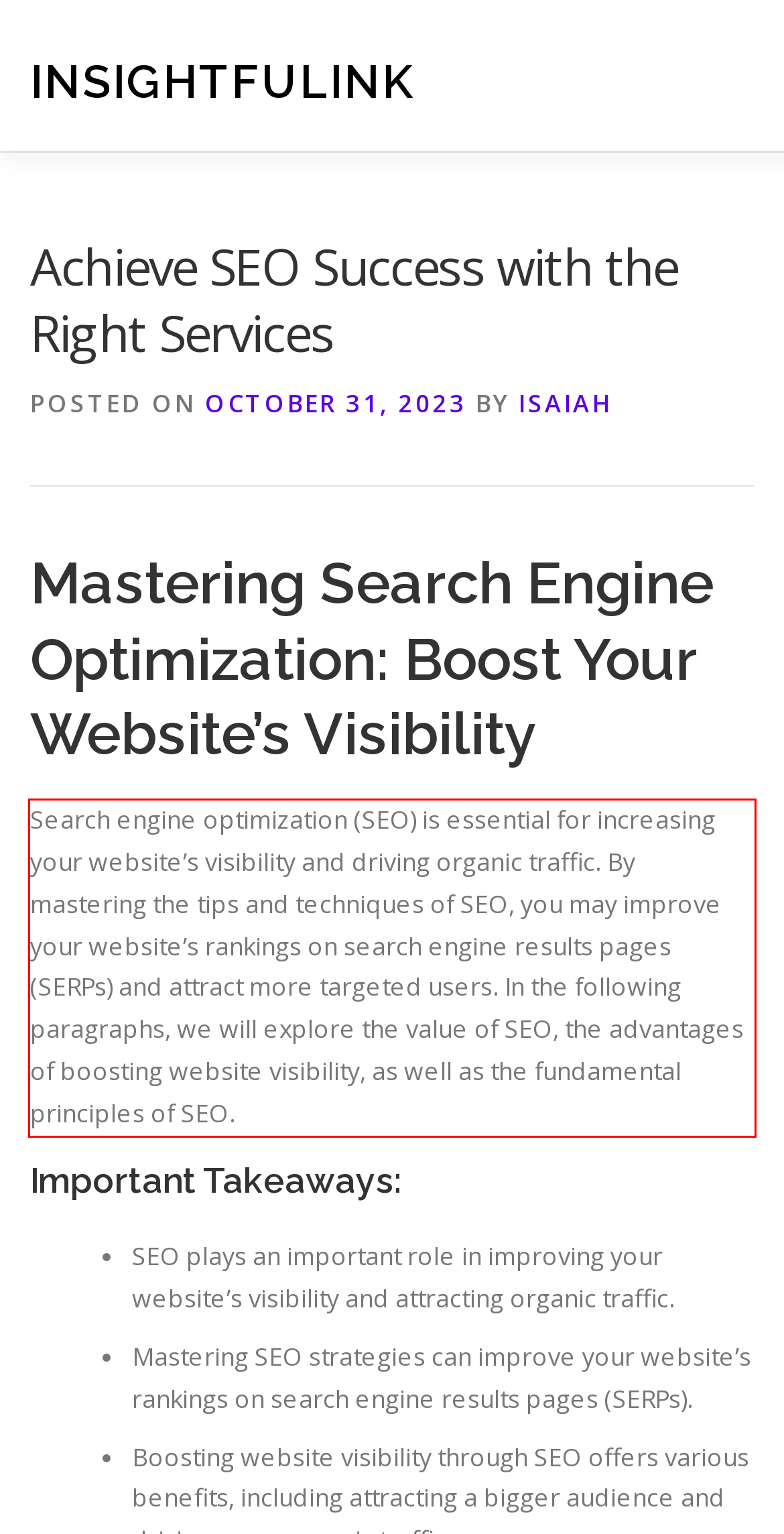Look at the provided screenshot of the webpage and perform OCR on the text within the red bounding box.

Search engine optimization (SEO) is essential for increasing your website’s visibility and driving organic traffic. By mastering the tips and techniques of SEO, you may improve your website’s rankings on search engine results pages (SERPs) and attract more targeted users. In the following paragraphs, we will explore the value of SEO, the advantages of boosting website visibility, as well as the fundamental principles of SEO.